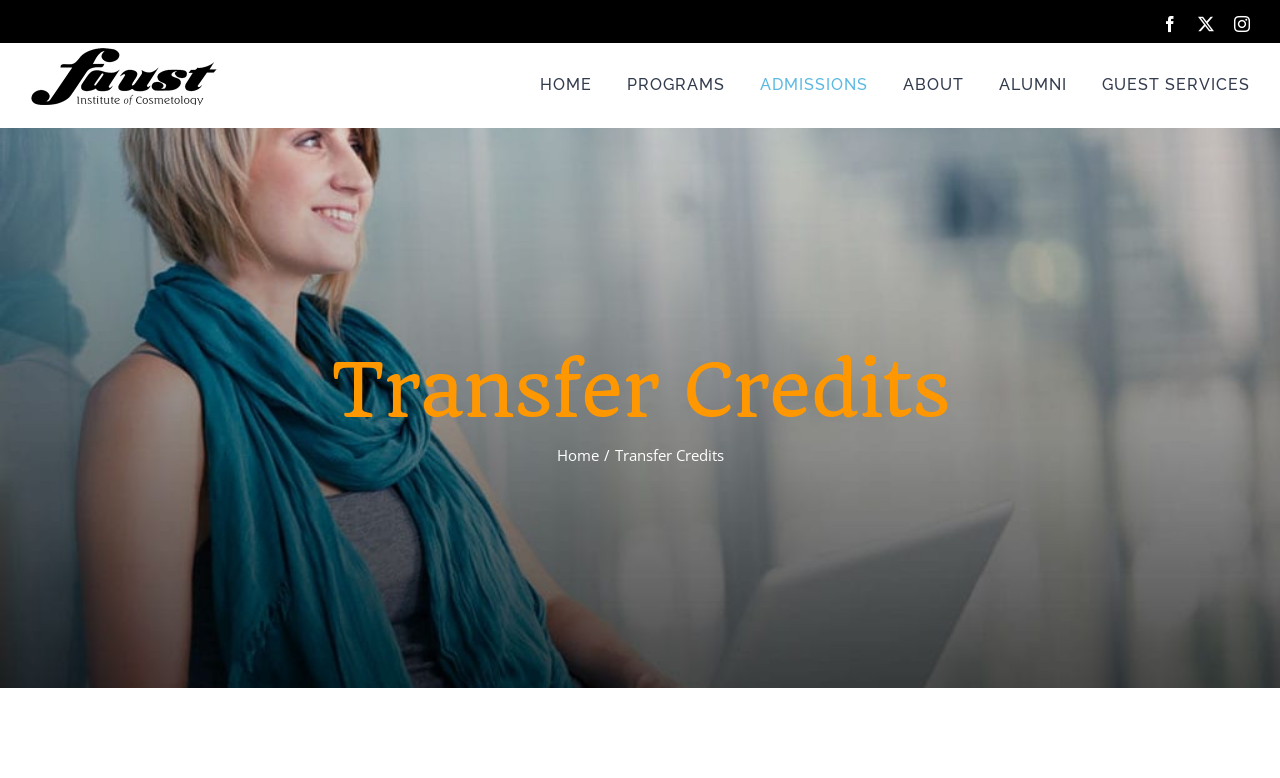What is the logo of the institute?
Refer to the image and provide a one-word or short phrase answer.

Faust Institute of Cosmetology Logo